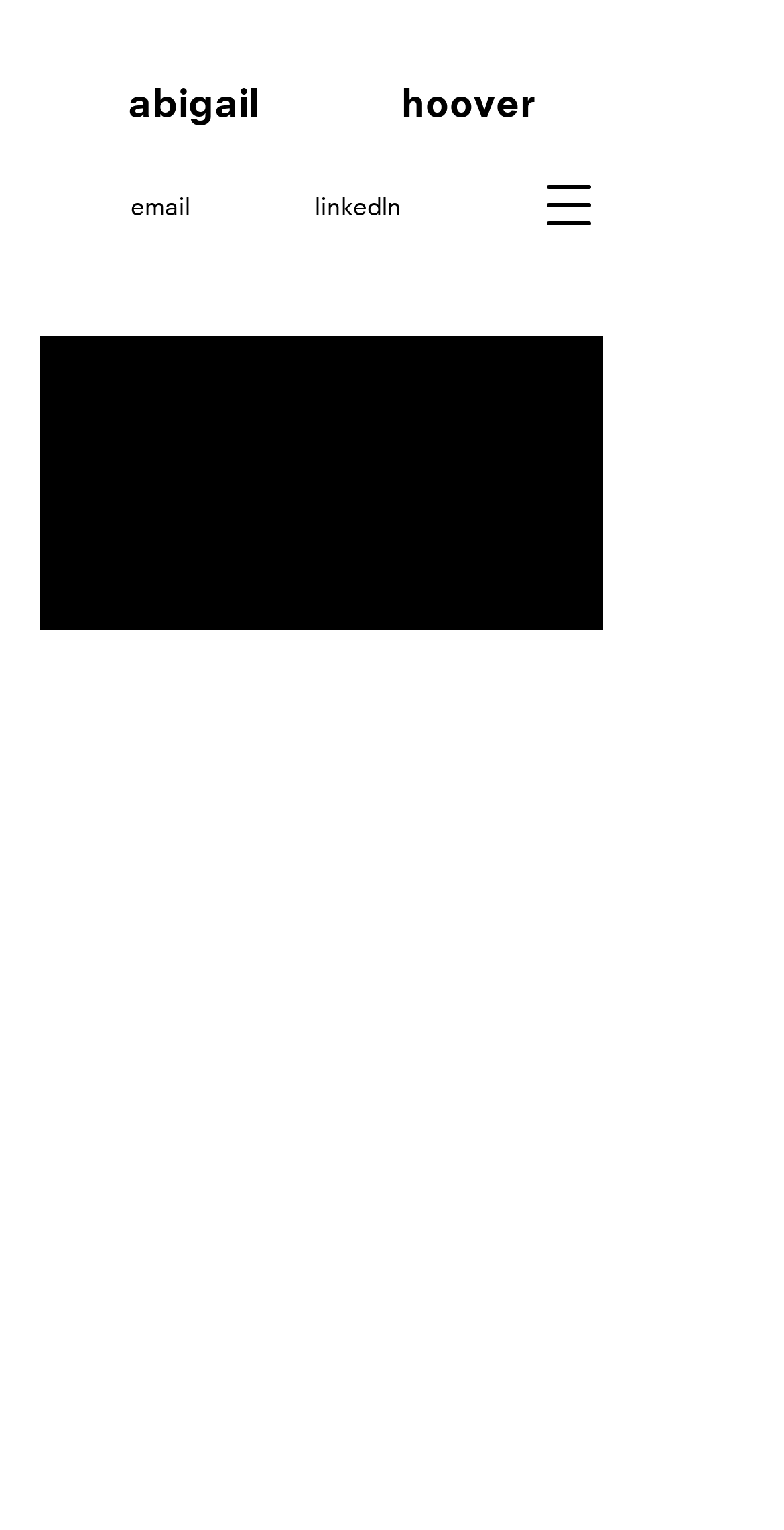Using the information in the image, could you please answer the following question in detail:
Where was the conference held in 2023?

The location can be found in the StaticText element '10. 2023- Tokyo, Japan' with bounding box coordinates [0.051, 0.847, 0.438, 0.865].